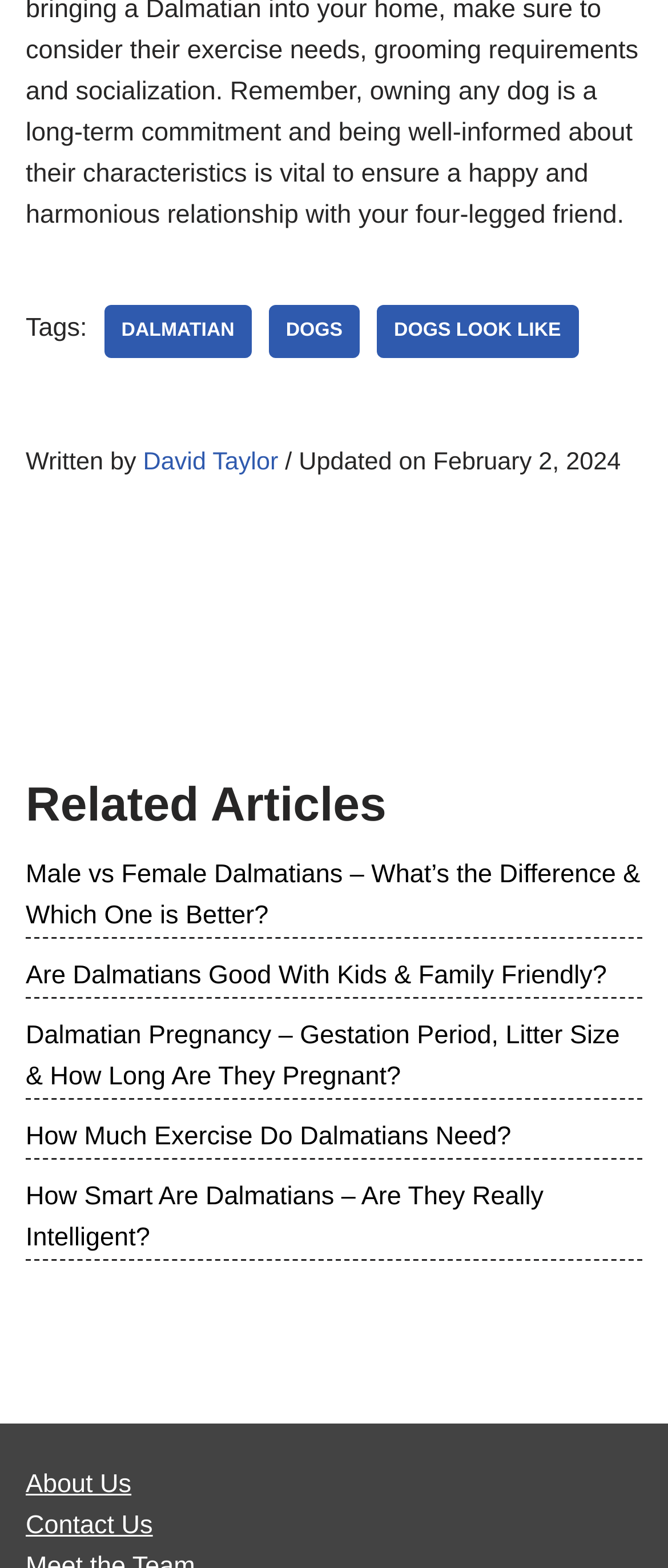Identify the bounding box for the element characterized by the following description: "Dogs".

[0.402, 0.194, 0.539, 0.229]